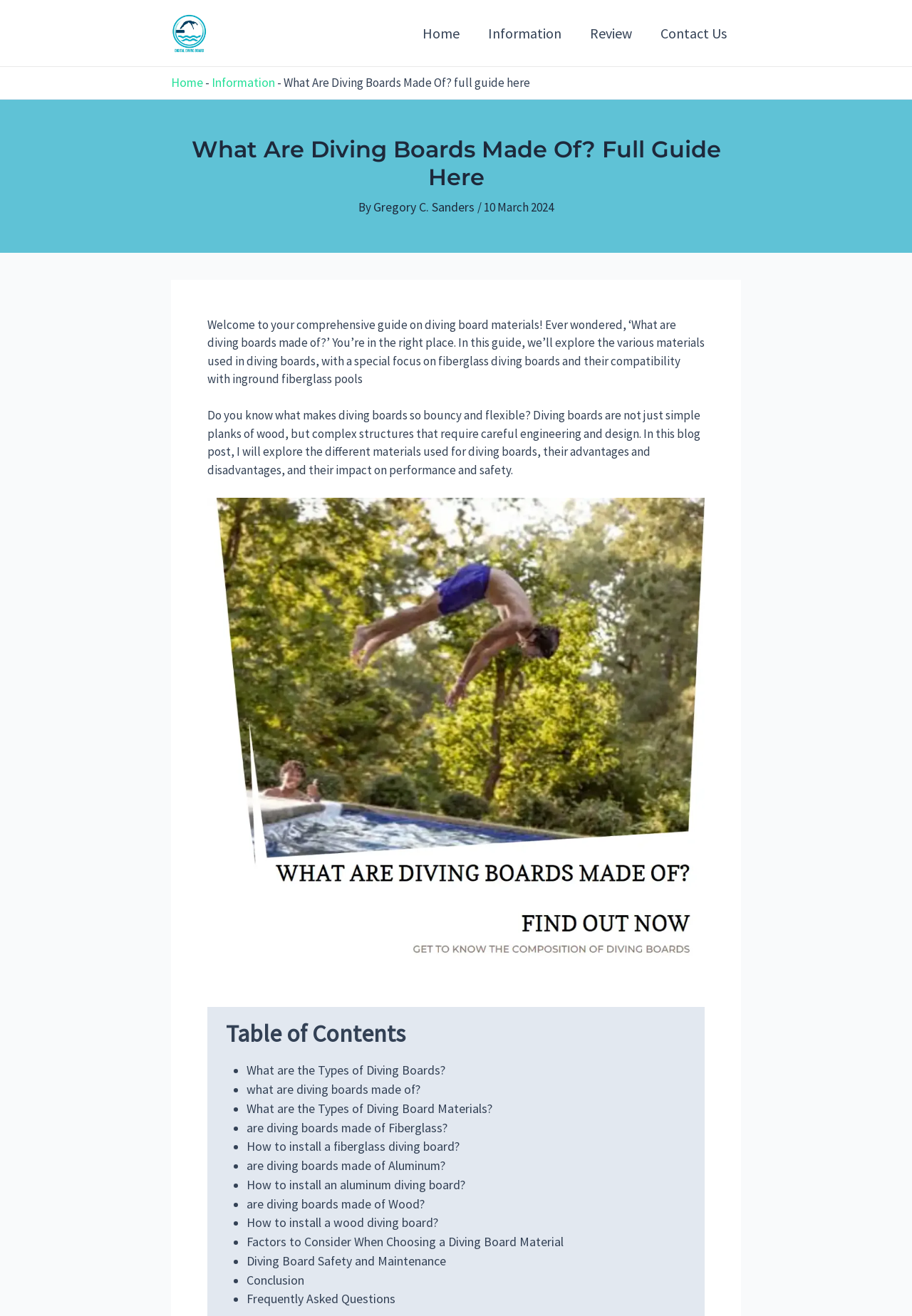Can you locate the main headline on this webpage and provide its text content?

What Are Diving Boards Made Of? Full Guide Here